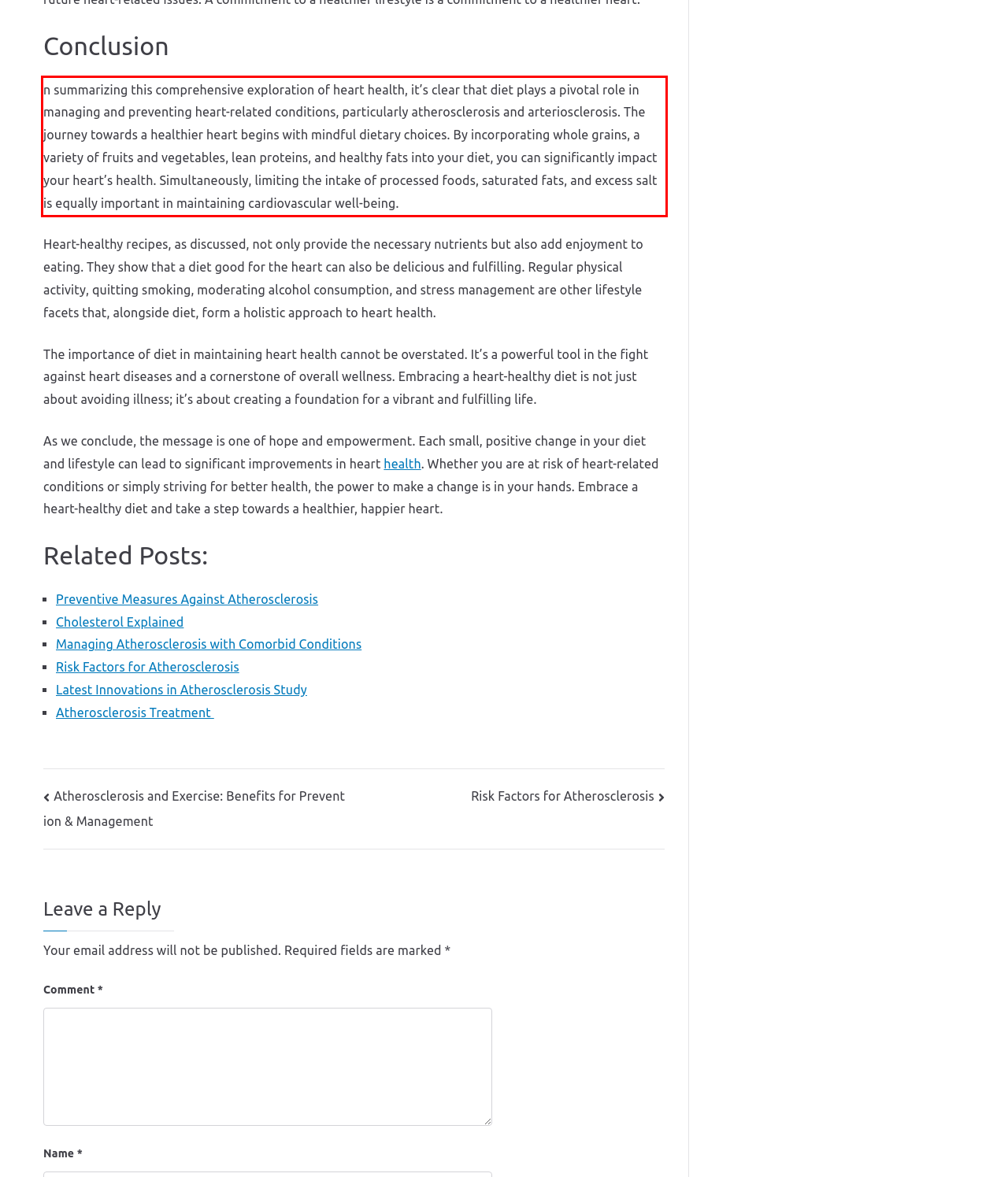From the provided screenshot, extract the text content that is enclosed within the red bounding box.

n summarizing this comprehensive exploration of heart health, it’s clear that diet plays a pivotal role in managing and preventing heart-related conditions, particularly atherosclerosis and arteriosclerosis. The journey towards a healthier heart begins with mindful dietary choices. By incorporating whole grains, a variety of fruits and vegetables, lean proteins, and healthy fats into your diet, you can significantly impact your heart’s health. Simultaneously, limiting the intake of processed foods, saturated fats, and excess salt is equally important in maintaining cardiovascular well-being.